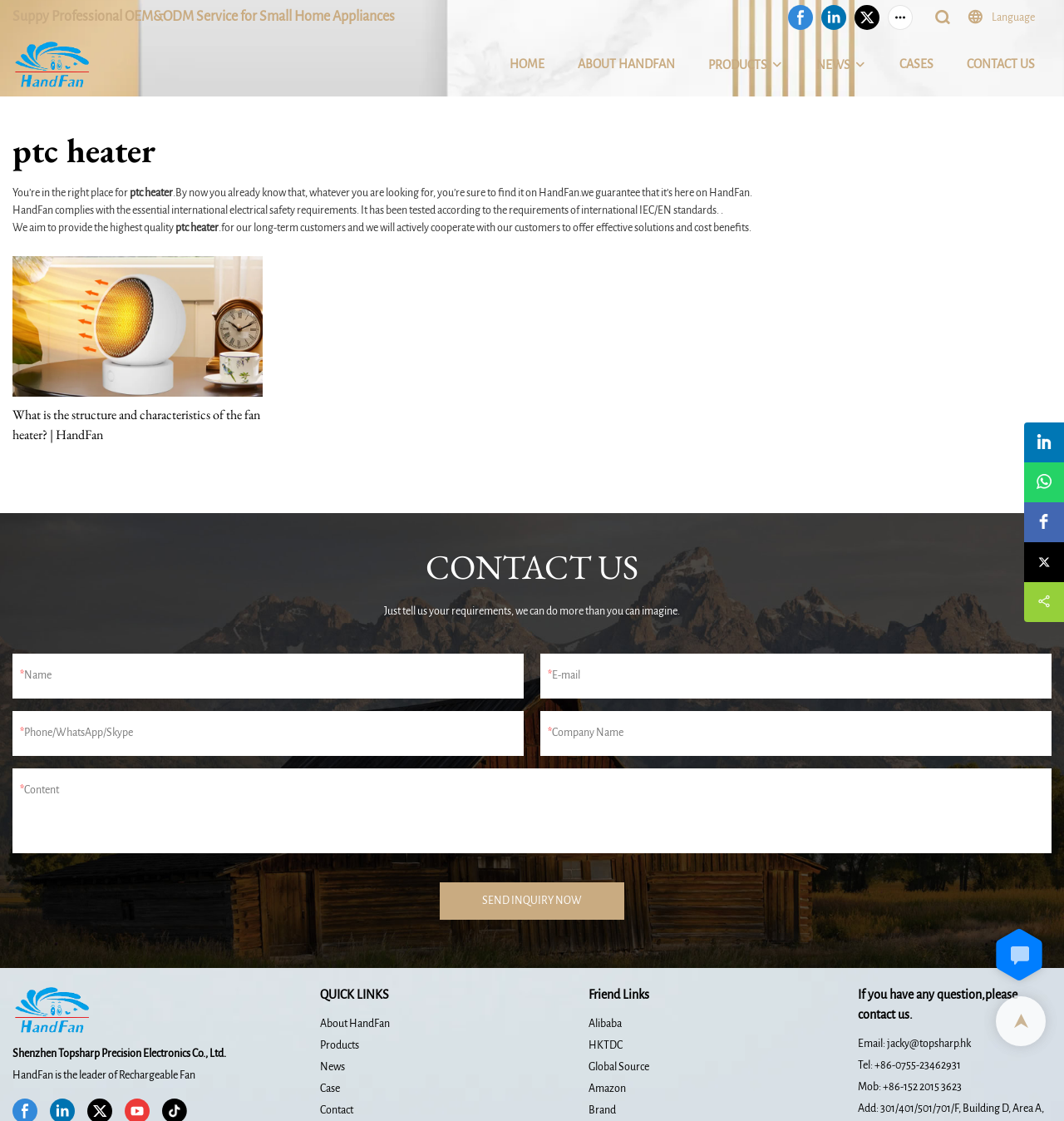Provide a thorough and detailed response to the question by examining the image: 
What is the purpose of the textboxes on the webpage?

I inferred the purpose of the textboxes by looking at their labels ('*Name', '*E-mail', '*Phone/WhatsApp/Skype', '*Company Name', '*Content') and the button 'SEND INQUIRY NOW' below them, which suggests that the user is supposed to fill in the textboxes to send an inquiry.